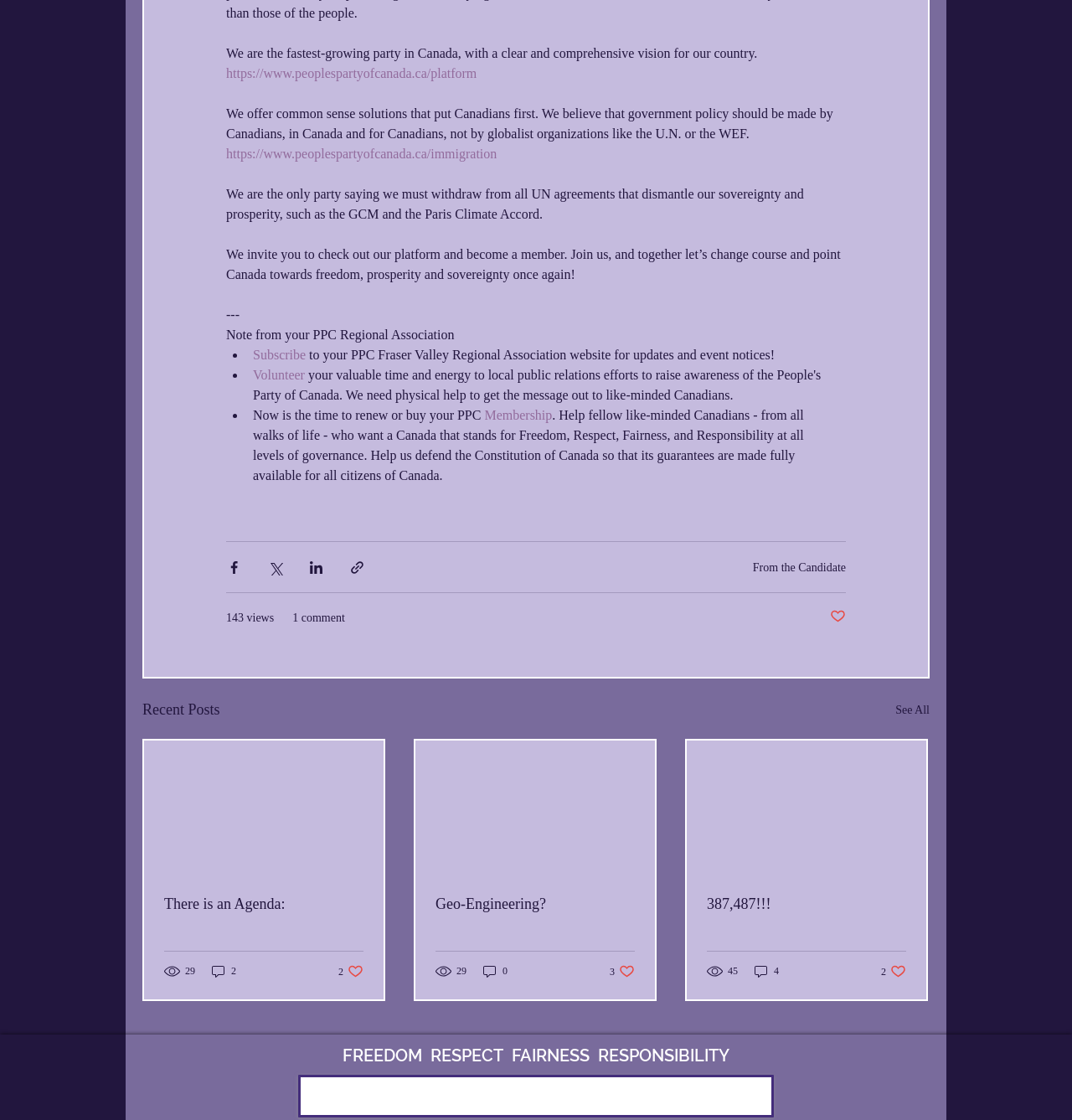Please identify the bounding box coordinates of the clickable area that will fulfill the following instruction: "Share via Facebook". The coordinates should be in the format of four float numbers between 0 and 1, i.e., [left, top, right, bottom].

[0.211, 0.499, 0.226, 0.513]